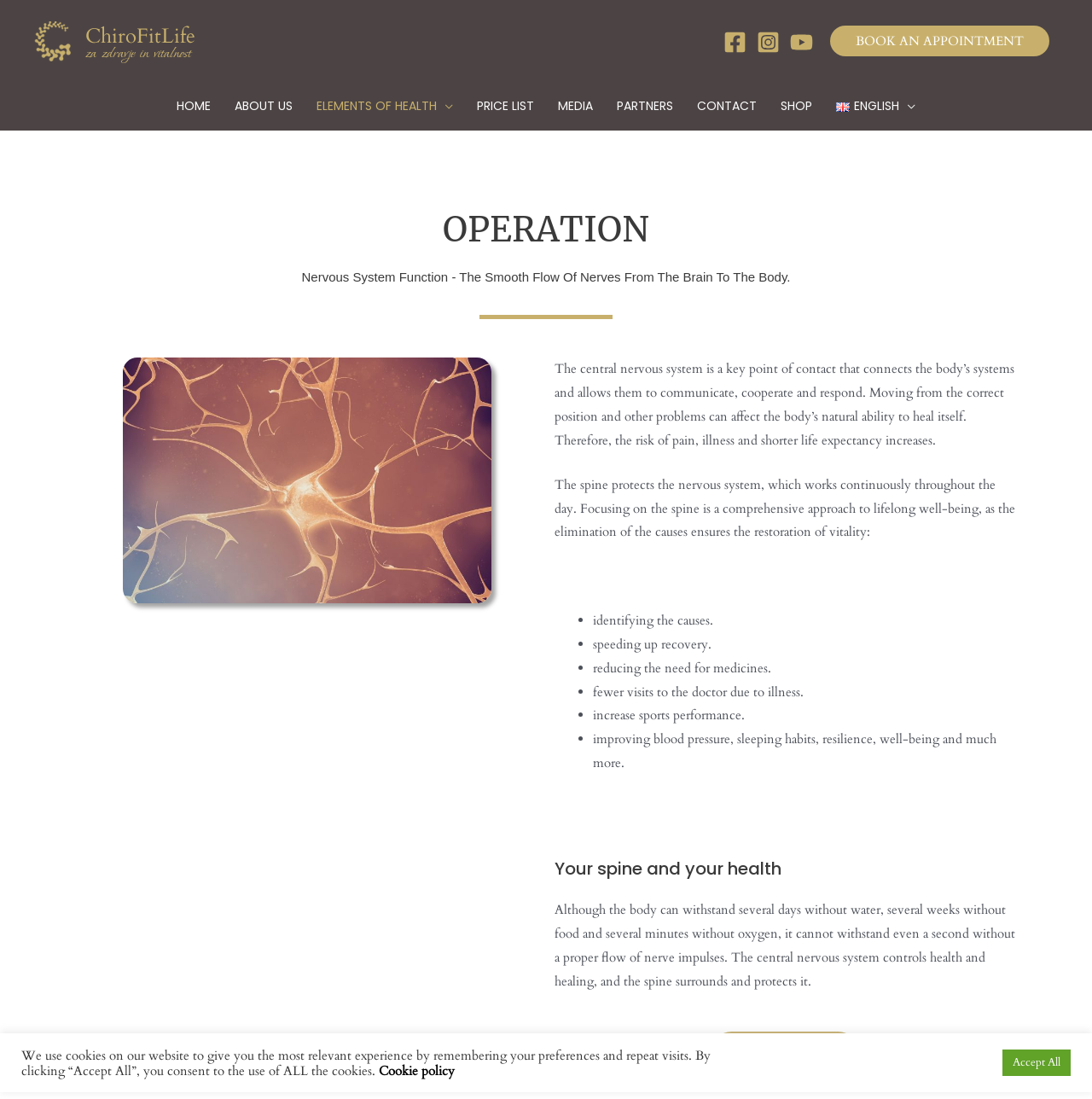Provide a one-word or short-phrase answer to the question:
What can be done to restore vitality?

Eliminate the causes